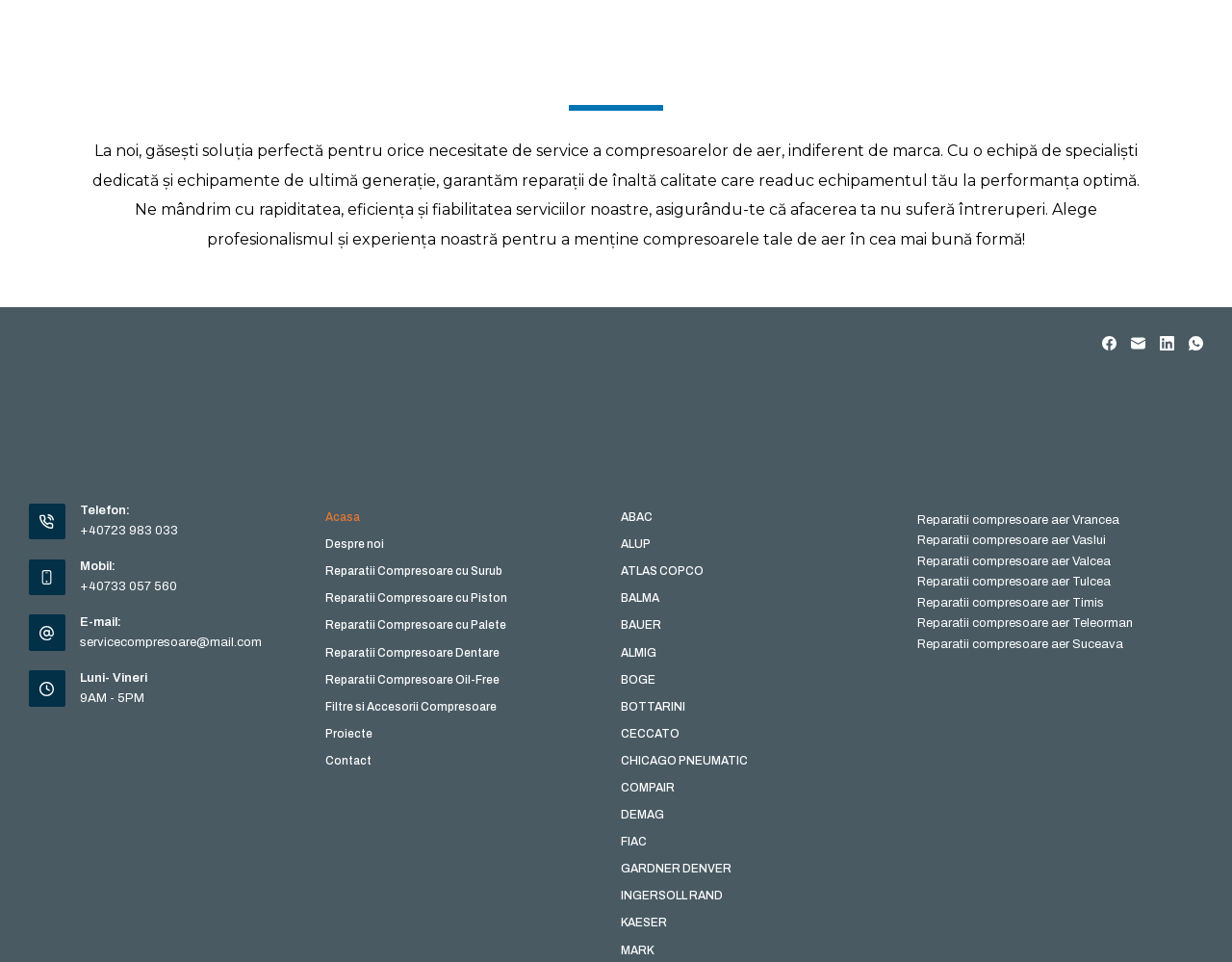What is the phone number for contact?
Using the visual information from the image, give a one-word or short-phrase answer.

+40723 983 033